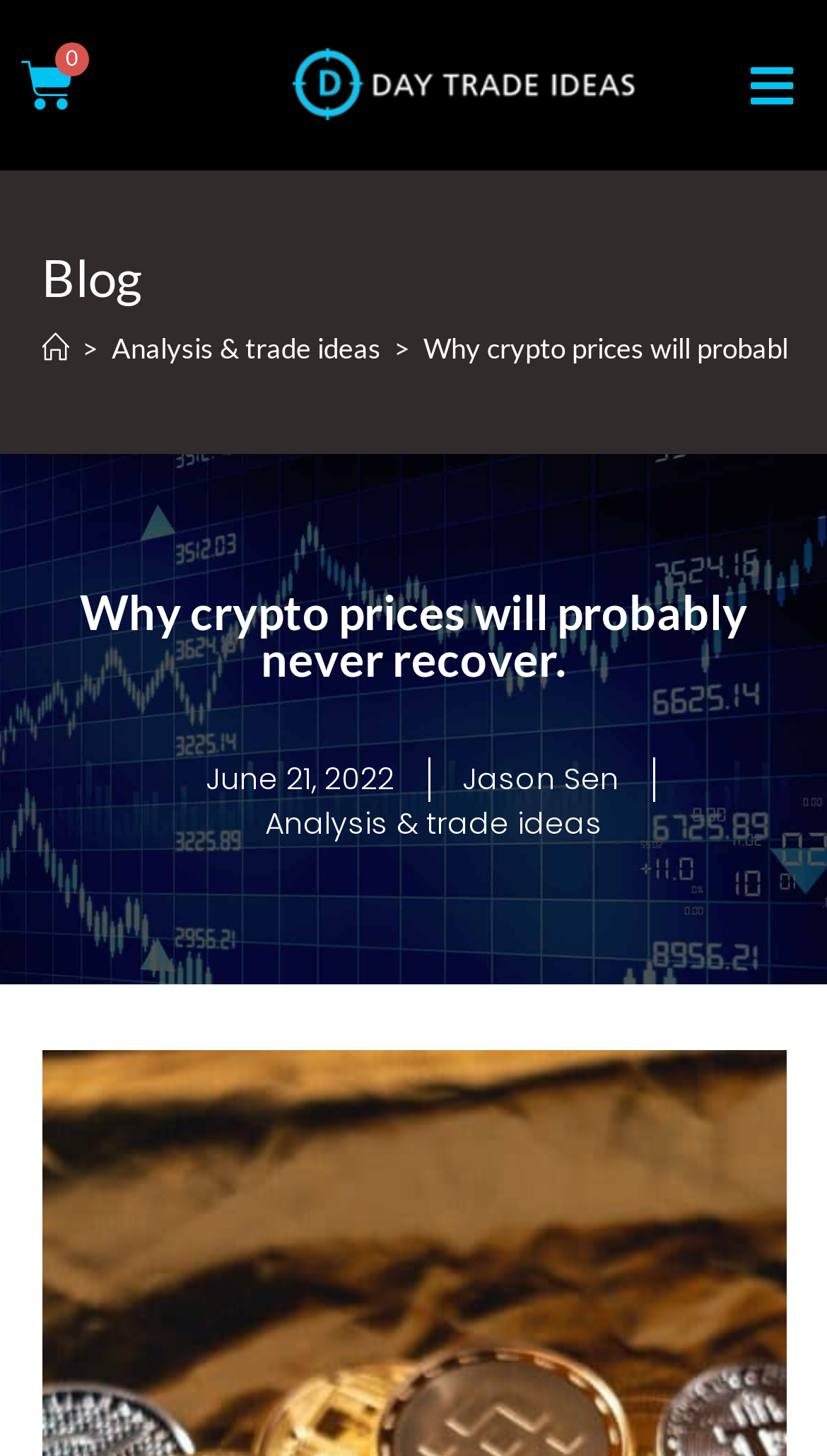How many links are there in the breadcrumbs navigation section?
Make sure to answer the question with a detailed and comprehensive explanation.

I counted the number of links in the breadcrumbs navigation section, which includes 'Home', '>' (a static text element), and 'Analysis & trade ideas'. There are three links in total.